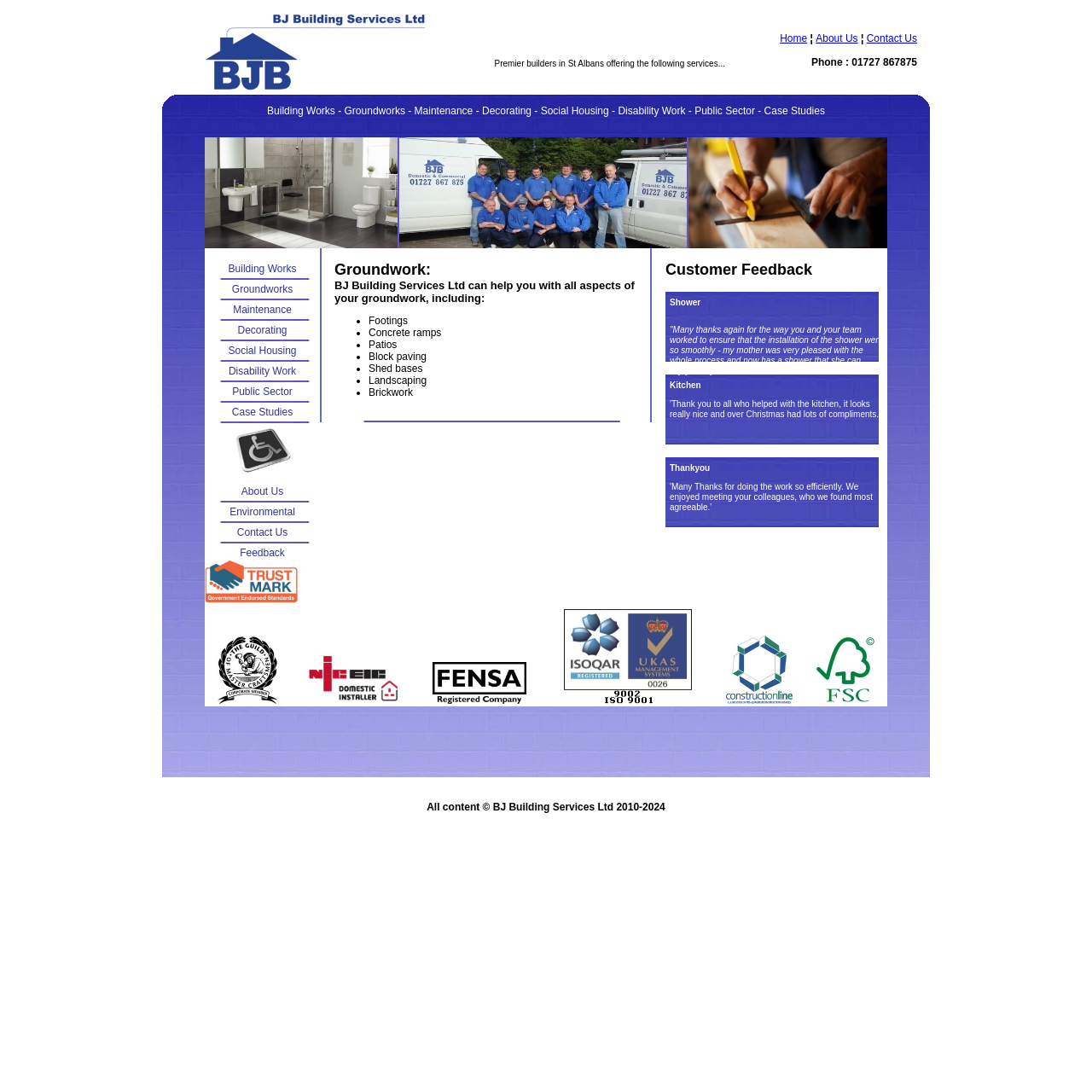Give a succinct answer to this question in a single word or phrase: 
What is the focus of the customer feedback section?

Shower installation